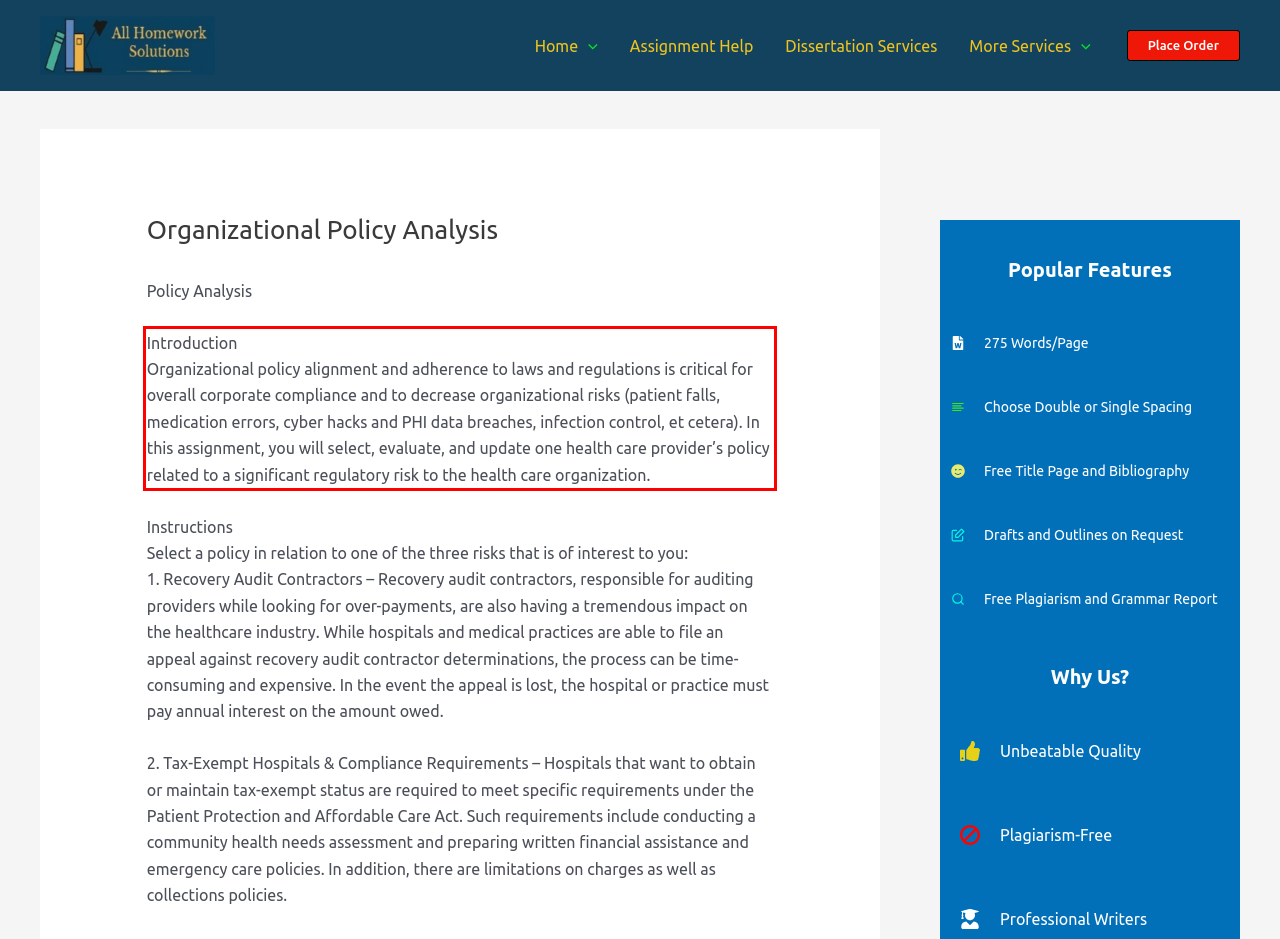Observe the screenshot of the webpage that includes a red rectangle bounding box. Conduct OCR on the content inside this red bounding box and generate the text.

Introduction Organizational policy alignment and adherence to laws and regulations is critical for overall corporate compliance and to decrease organizational risks (patient falls, medication errors, cyber hacks and PHI data breaches, infection control, et cetera). In this assignment, you will select, evaluate, and update one health care provider’s policy related to a significant regulatory risk to the health care organization.